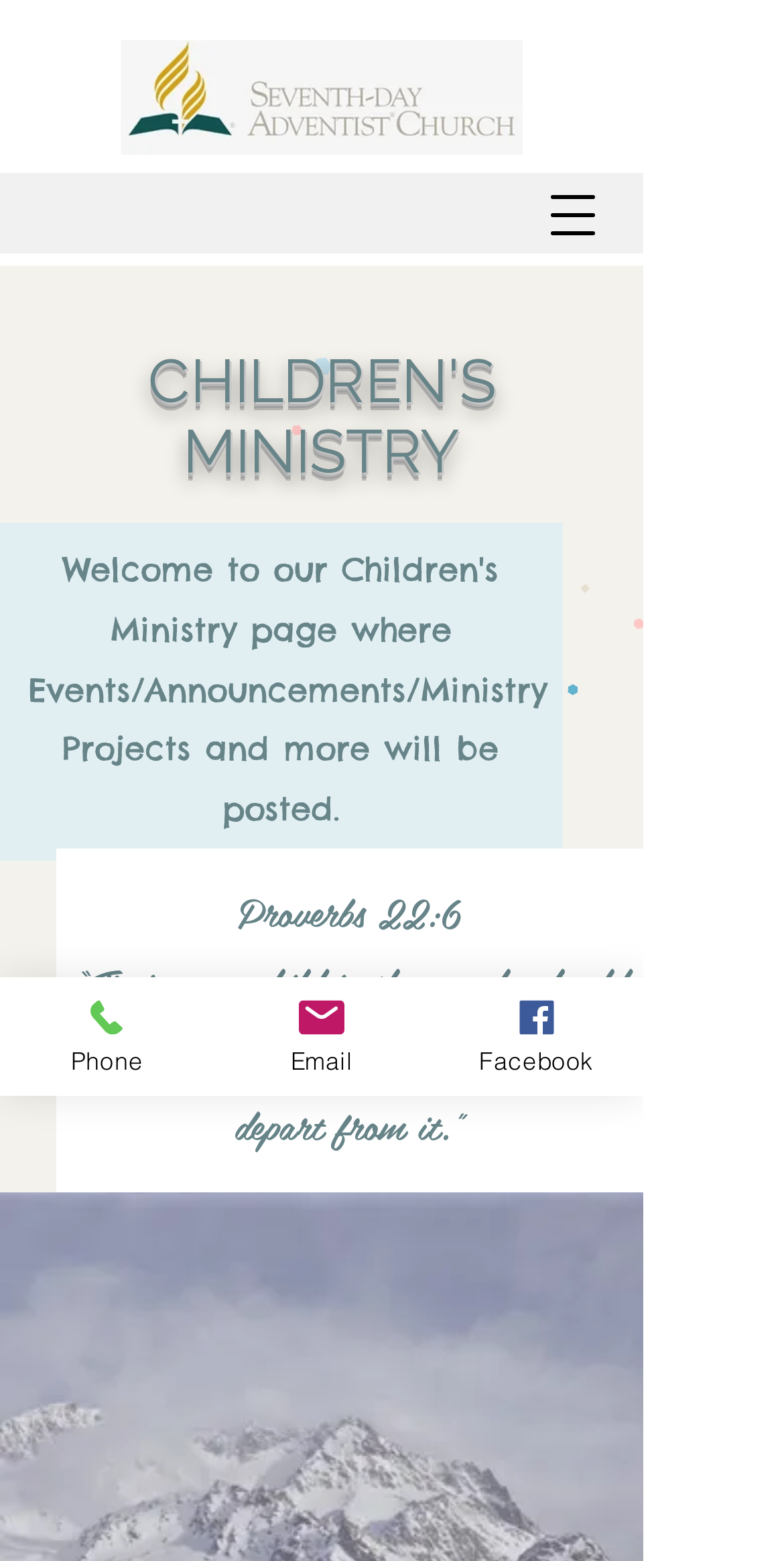What is the shape of the image on the webpage?
Answer with a single word or phrase by referring to the visual content.

Soft Dots